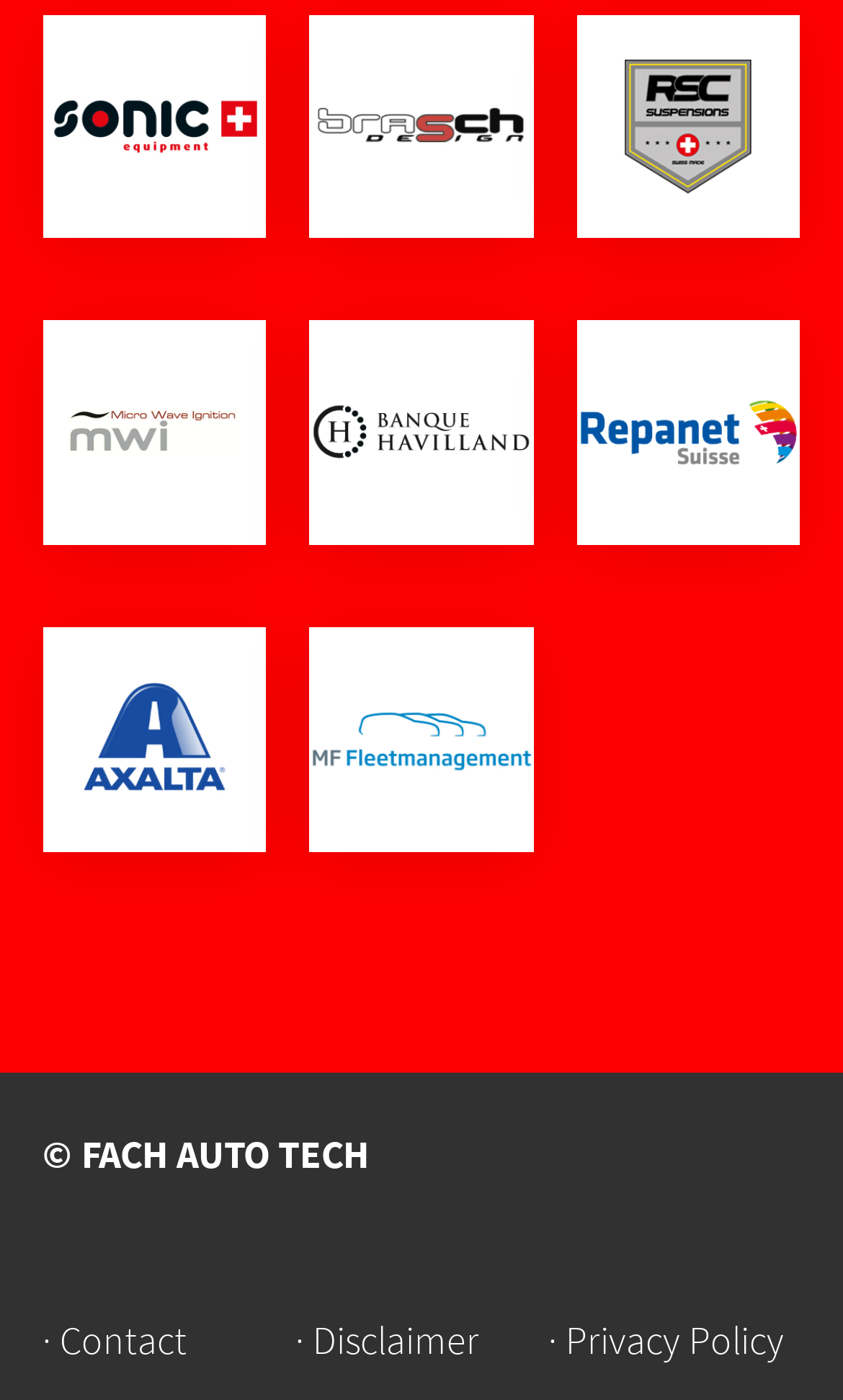What is the vertical arrangement of the figures?
Look at the screenshot and respond with a single word or phrase.

Three rows